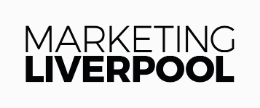Give a detailed account of the visual elements in the image.

The image features the bold, uppercase text "MARKETING LIVERPOOL," emphasizing the city's vibrant promotional efforts. This logo represents the organization responsible for marketing Liverpool, particularly during festive seasons. As Liverpool gears up for Christmas, the organization plays a crucial role in showcasing the city’s celebrations and events, inviting visitors to experience its festive spirit. The design is clean and modern, reflecting the dynamic and welcoming nature of the city and reinforcing its identity as a lively cultural hub.